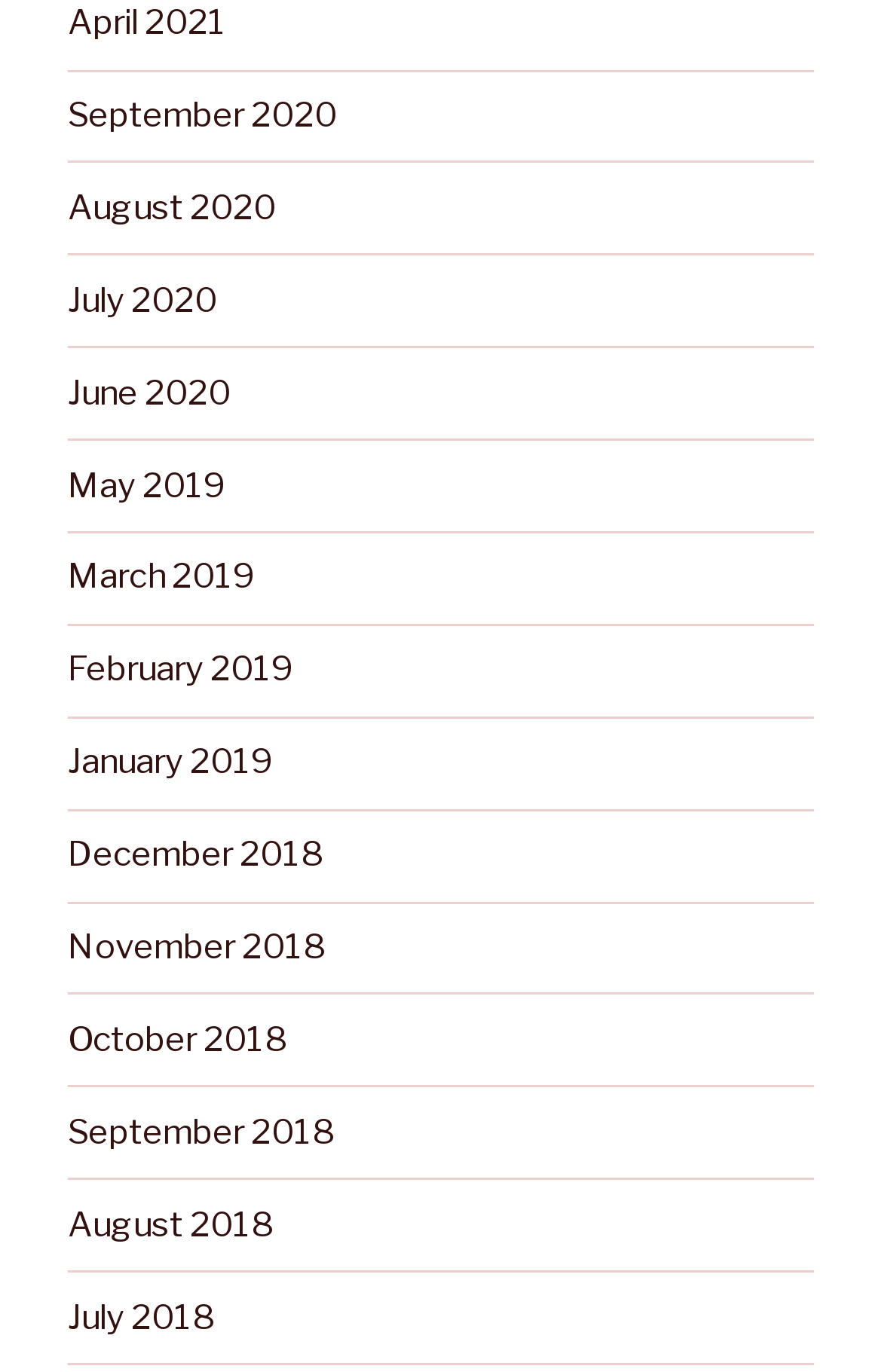Could you indicate the bounding box coordinates of the region to click in order to complete this instruction: "View Mohammad Nawaflah's profile".

None